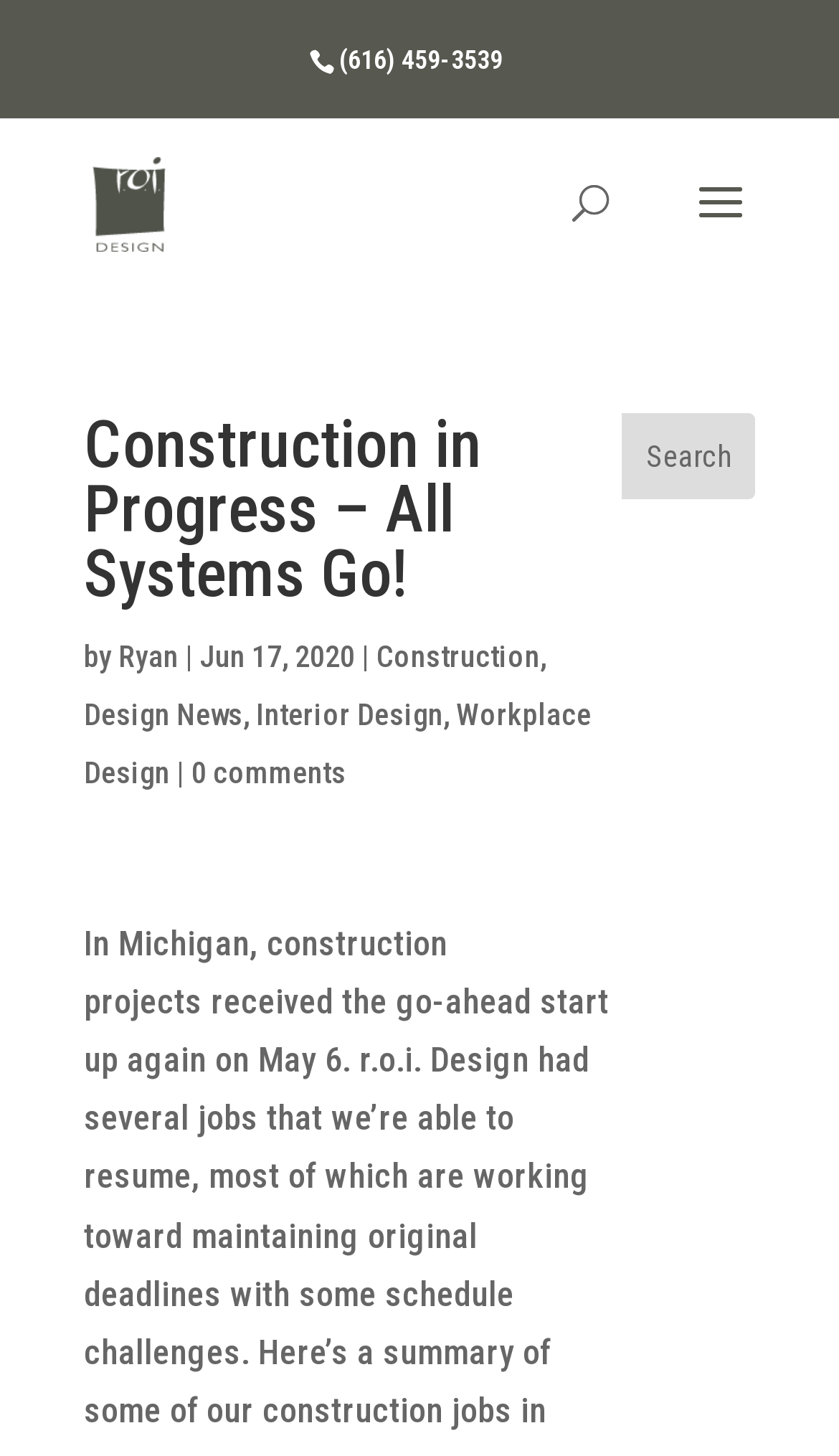What is the category of the article 'Construction in Progress – All Systems Go!'?
Respond to the question with a well-detailed and thorough answer.

I found the categories by looking at the link elements near the article title, which contain the texts 'Construction', 'Design News', 'Interior Design', and 'Workplace Design'. These categories are likely related to the article's topic.